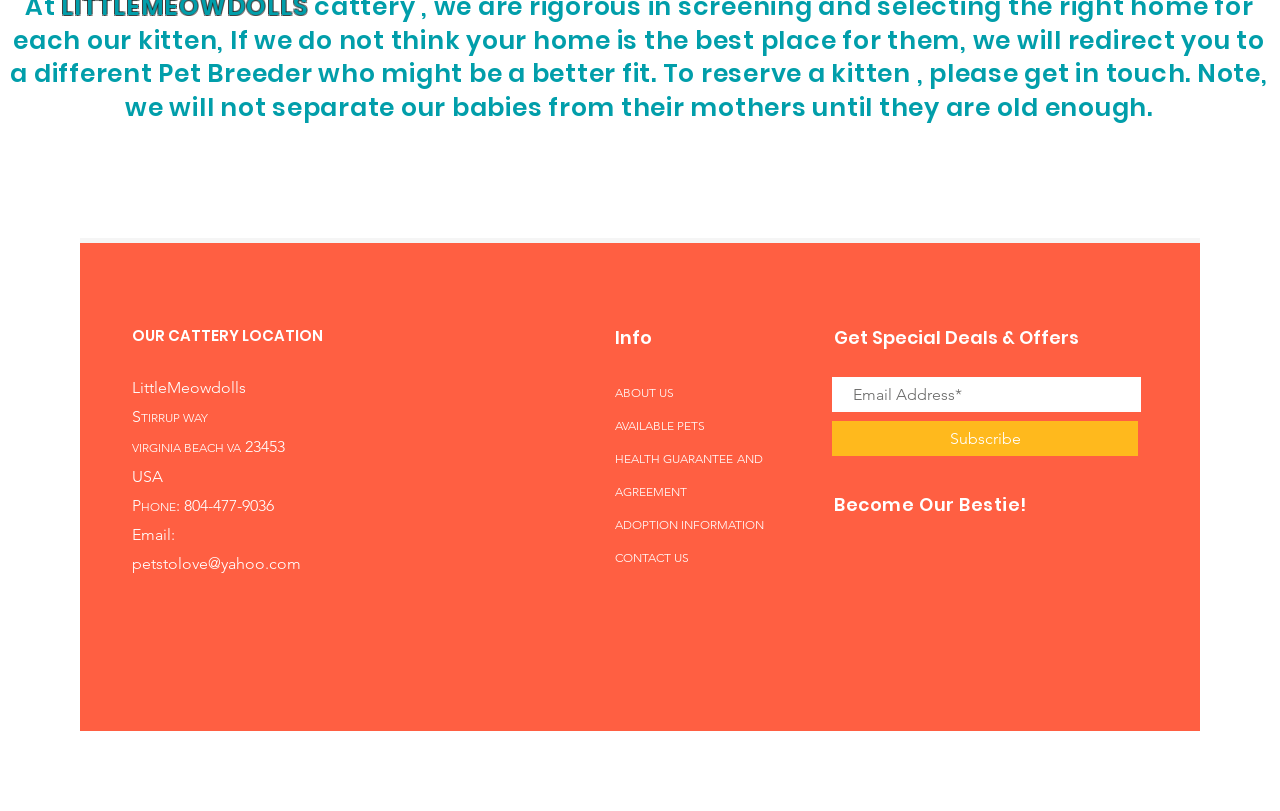Refer to the screenshot and answer the following question in detail:
What is the location of the cattery?

The location of the cattery can be found in the top section of the webpage, where it is written as 'TIRRUP WAY, VIRGINIA BEACH VA 23453, USA' in a series of static text elements.